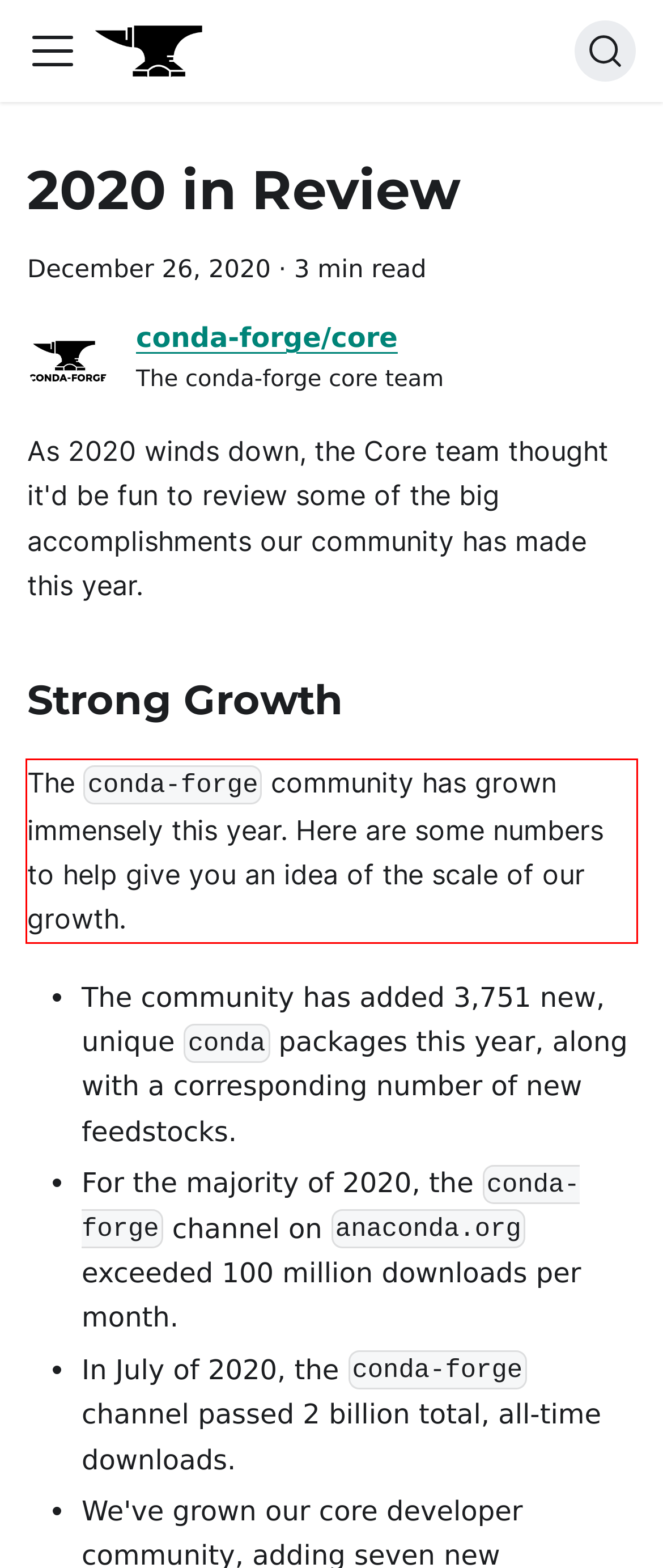Observe the screenshot of the webpage that includes a red rectangle bounding box. Conduct OCR on the content inside this red bounding box and generate the text.

The conda-forge community has grown immensely this year. Here are some numbers to help give you an idea of the scale of our growth.